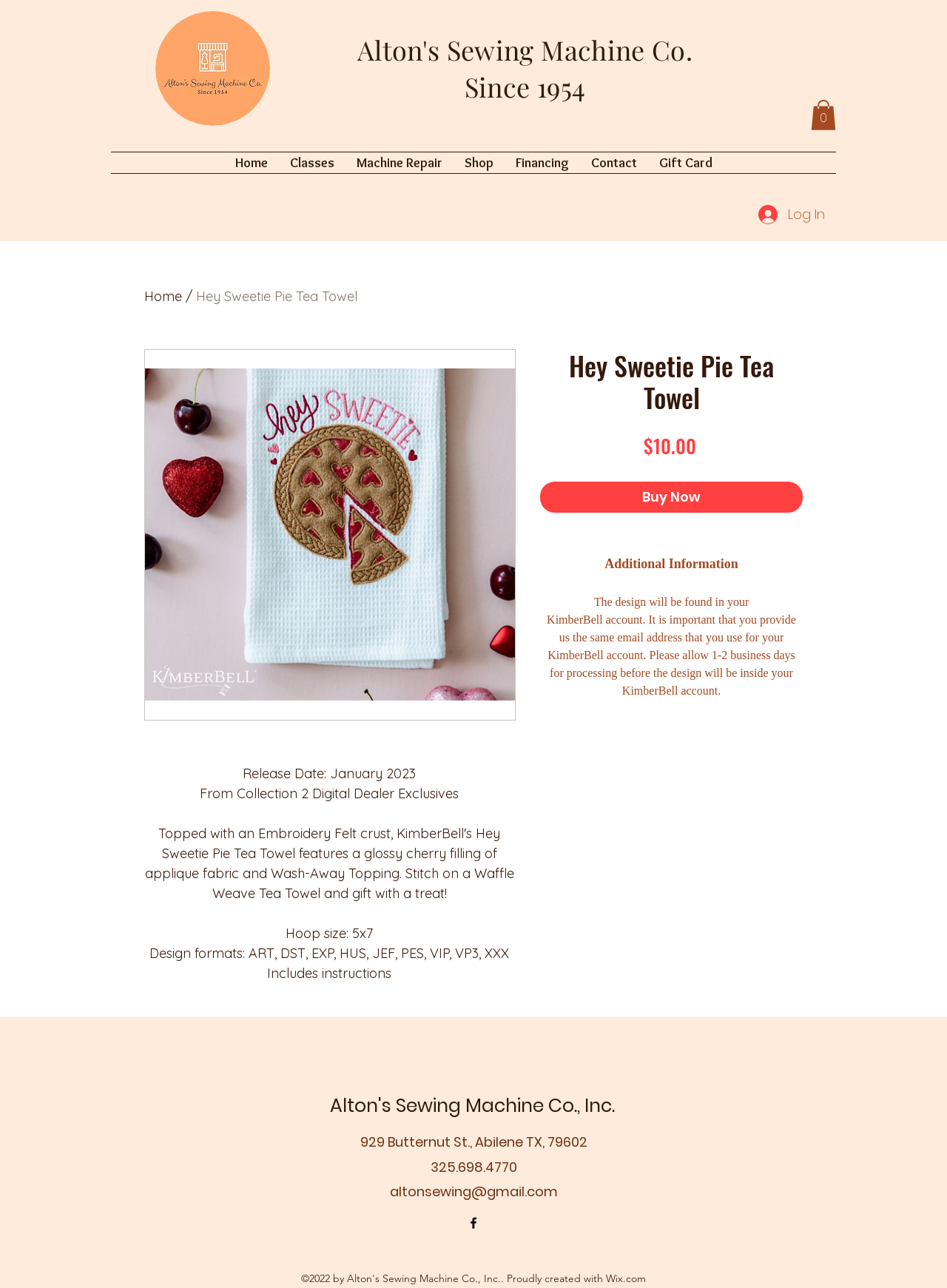Identify the bounding box coordinates of the area you need to click to perform the following instruction: "Click the 'Contact' link".

[0.612, 0.118, 0.684, 0.134]